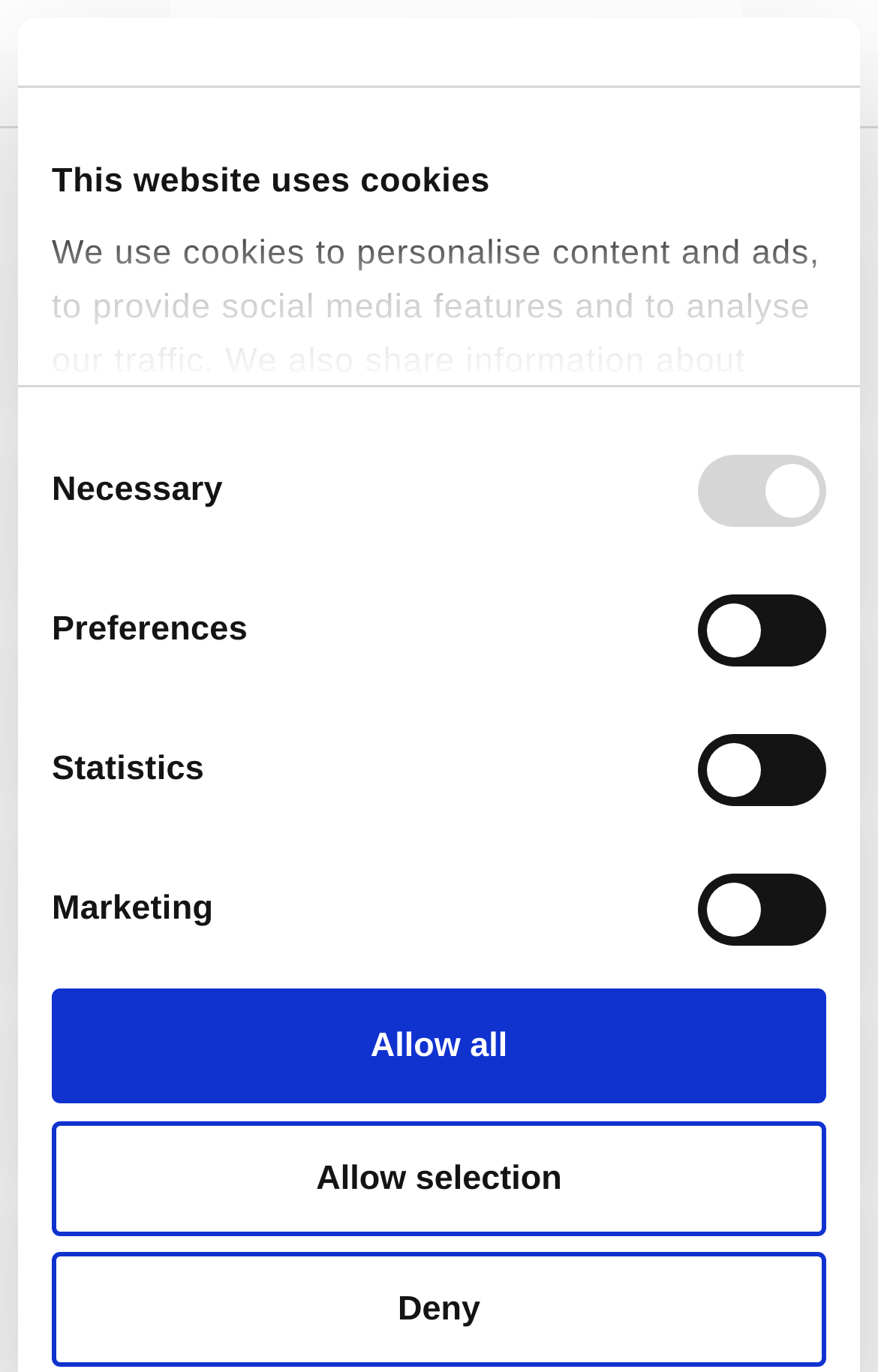Please answer the following question using a single word or phrase: 
What is the name of the city mentioned in the text?

Granada